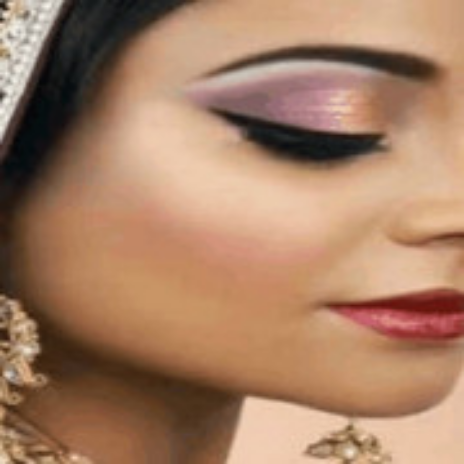Utilize the details in the image to give a detailed response to the question: Is the woman's lipstick red?

The caption describes the woman's lipstick as rich and deep red, which confirms that her lipstick is indeed red.